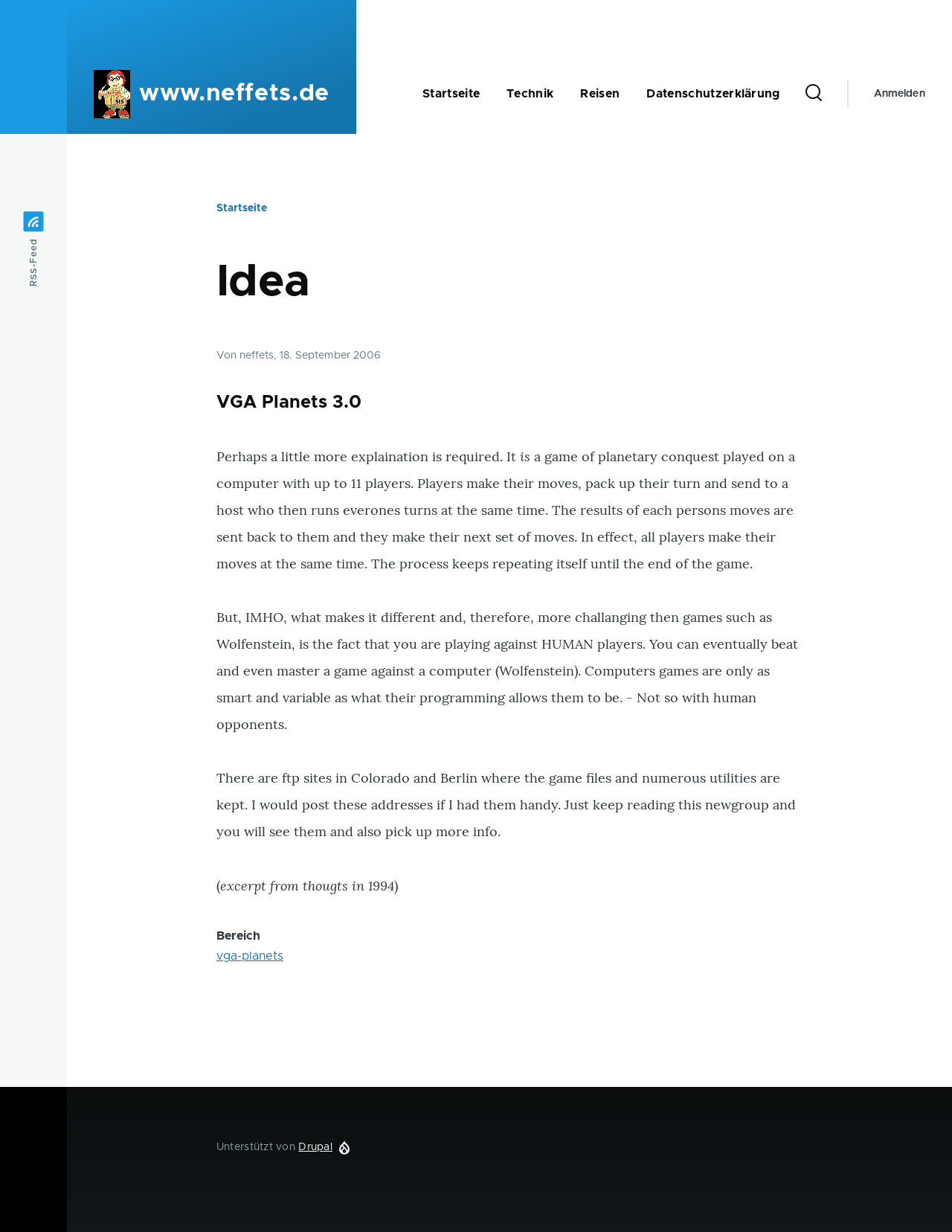Please provide a brief answer to the following inquiry using a single word or phrase:
What is the main topic of the article?

VGA Planets 3.0